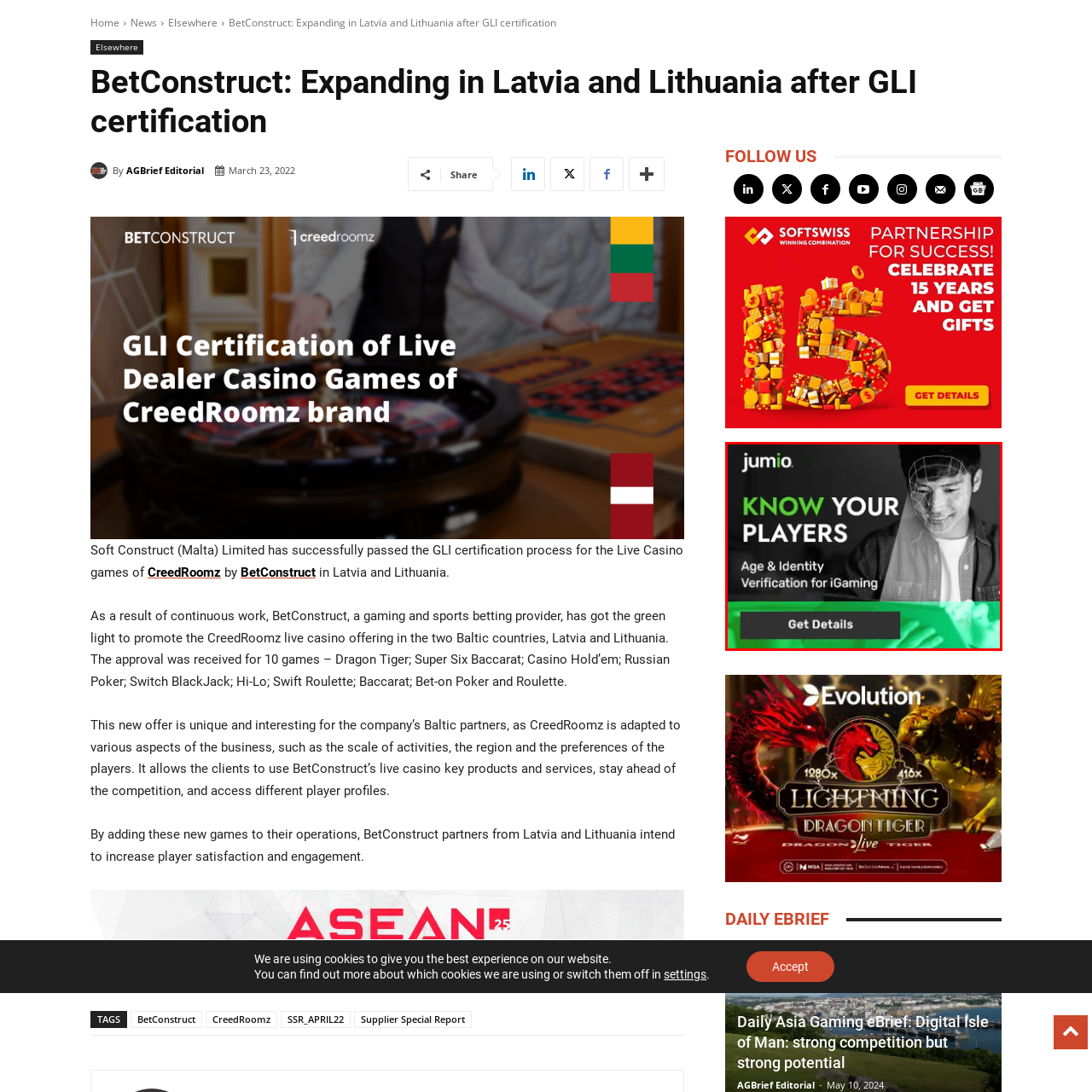Please examine the image highlighted by the red rectangle and provide a comprehensive answer to the following question based on the visual information present:
What does the prominent text 'KNOW YOUR PLAYERS' emphasize?

The prominent text 'KNOW YOUR PLAYERS' emphasizes the need for businesses to accurately verify user identities to enhance player safety and compliance, which is crucial in the online gaming industry.